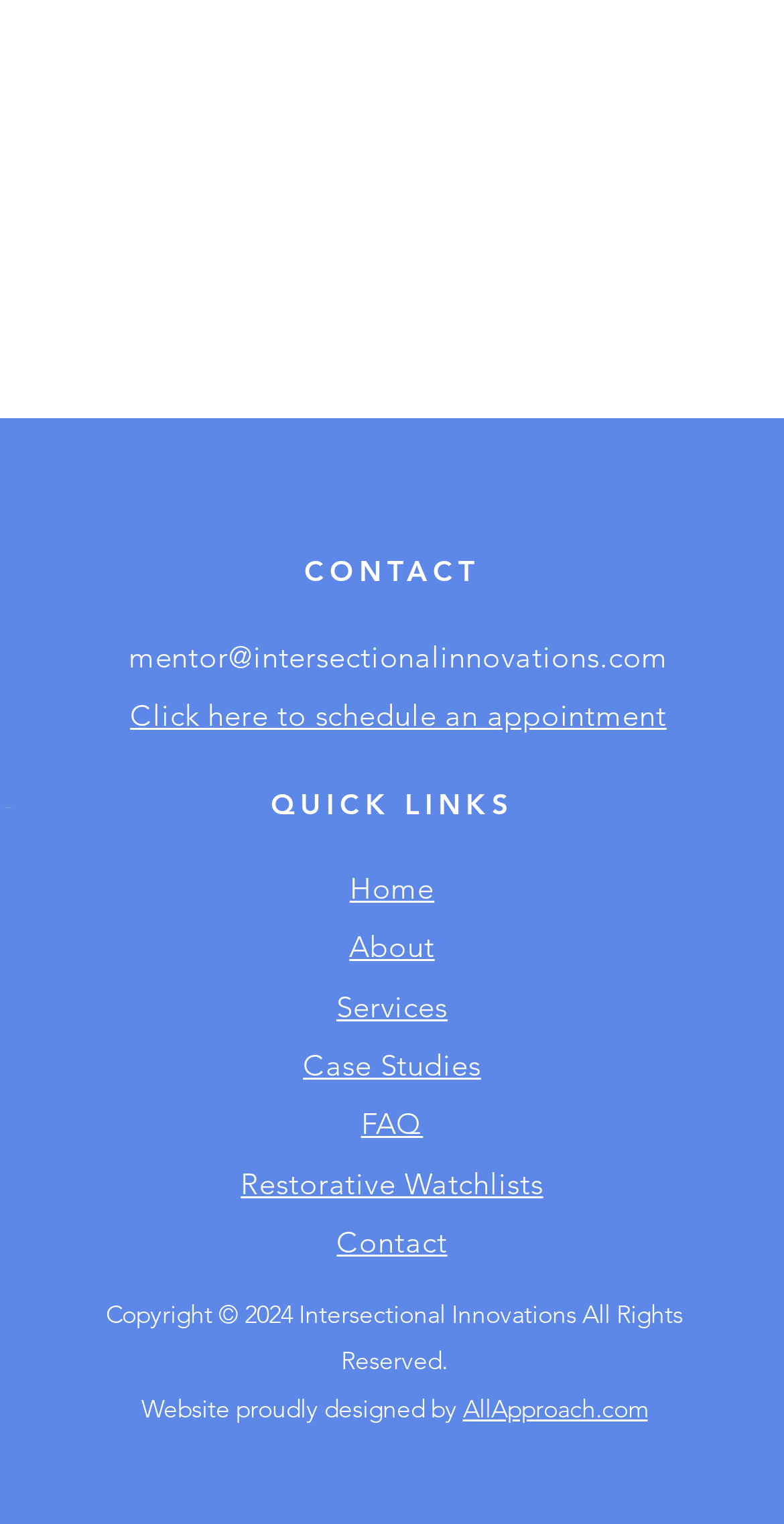Please identify the bounding box coordinates of the element's region that I should click in order to complete the following instruction: "Go to the About page". The bounding box coordinates consist of four float numbers between 0 and 1, i.e., [left, top, right, bottom].

[0.446, 0.609, 0.554, 0.634]